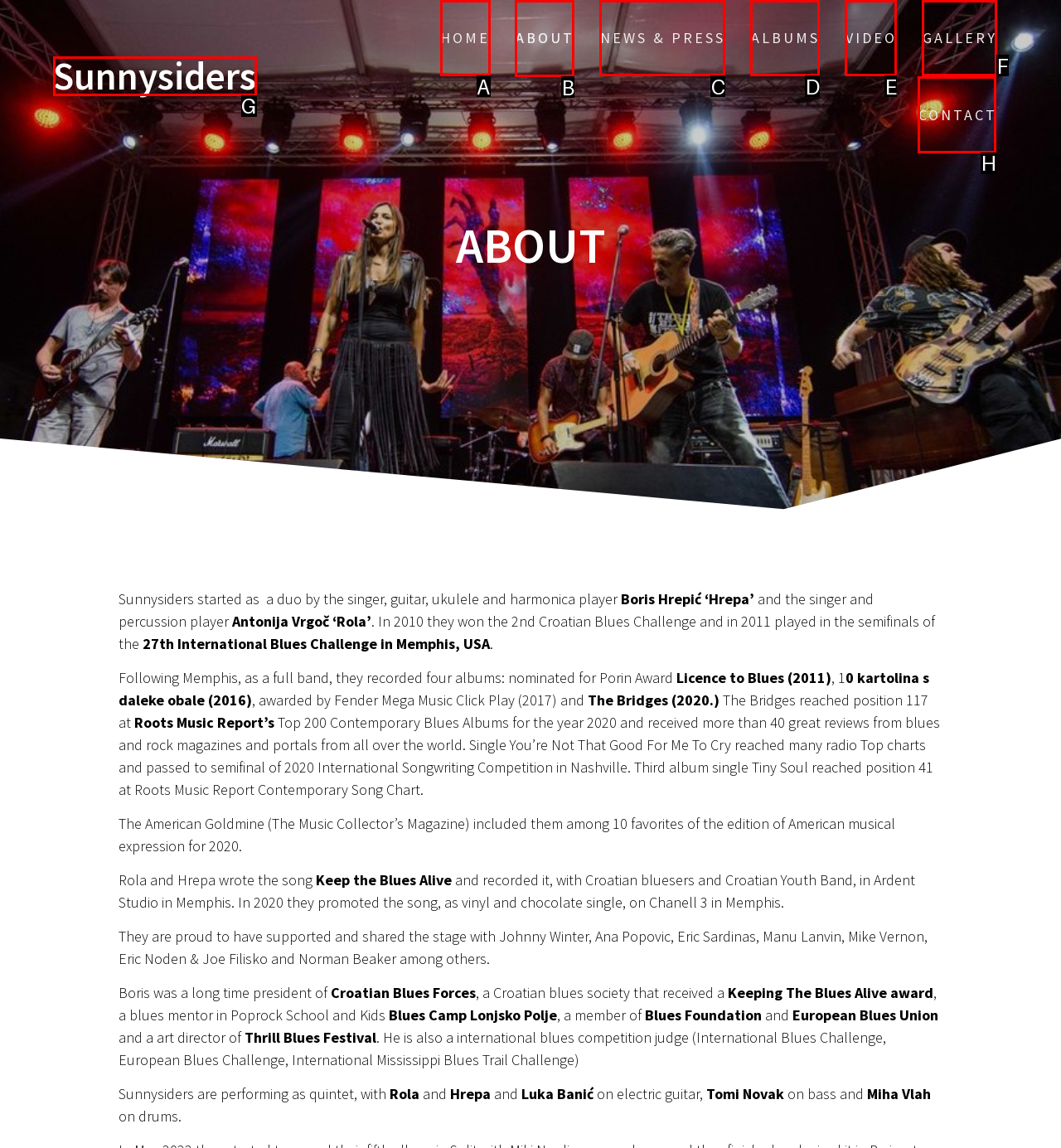Which HTML element should be clicked to complete the following task: Click on CONTACT?
Answer with the letter corresponding to the correct choice.

H